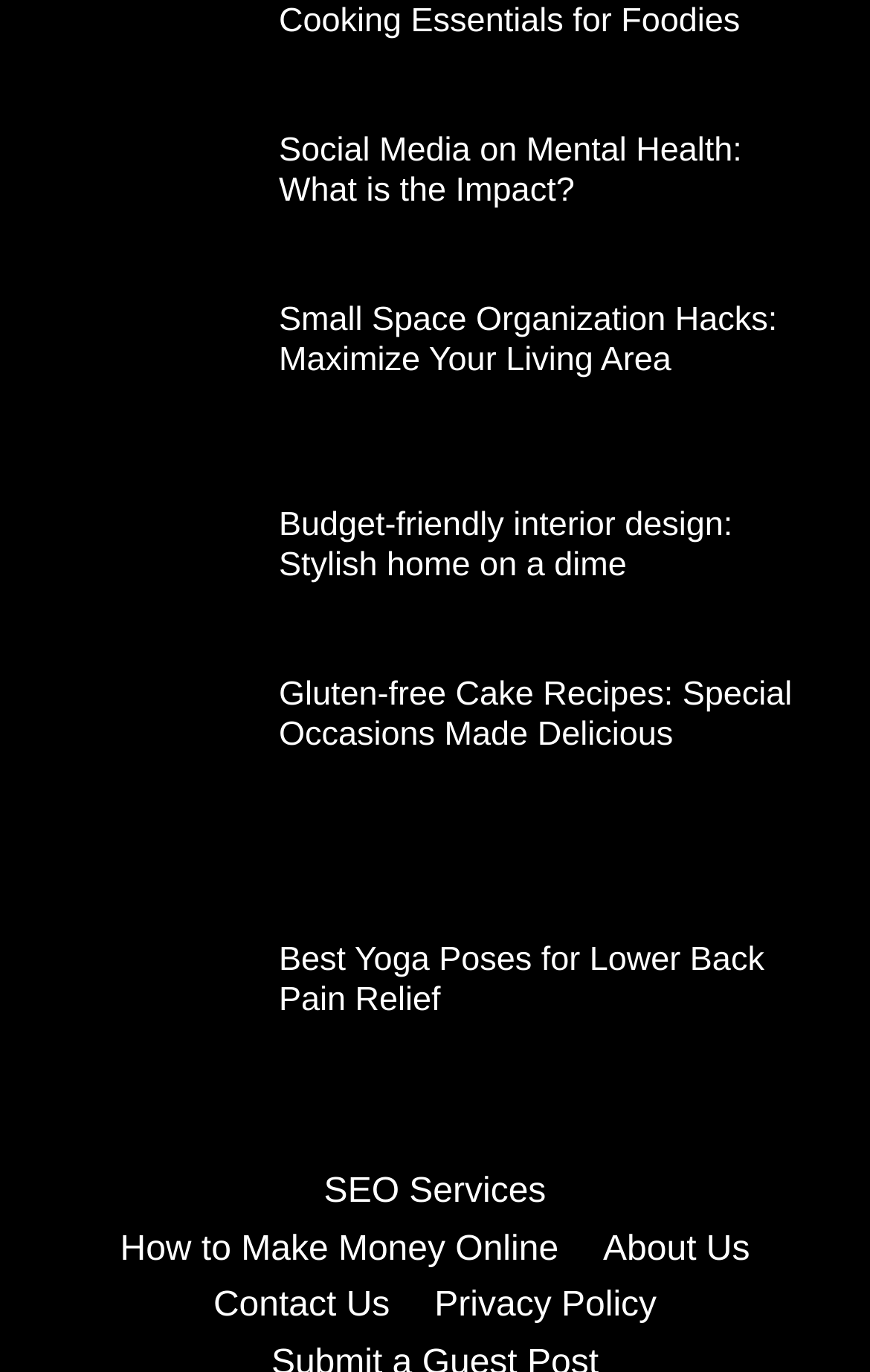Analyze the image and deliver a detailed answer to the question: Where is the 'About Us' link located?

By looking at the bounding box coordinates of the 'About Us' link, I can see that it is located at the bottom right of the webpage.